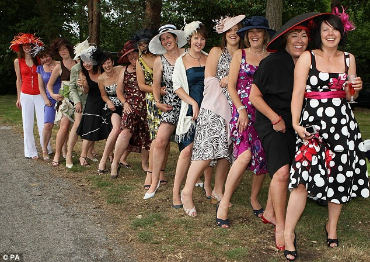Answer the question briefly using a single word or phrase: 
What is unique about each woman's hat?

Vibrant feathers to classic styles